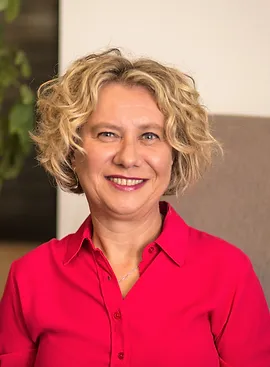What is the tone of Professor Alon's smile?
Please describe in detail the information shown in the image to answer the question.

The caption describes Professor Alon's smile as 'warm', which implies a friendly and approachable demeanor, consistent with her overall persona as an academic and researcher.